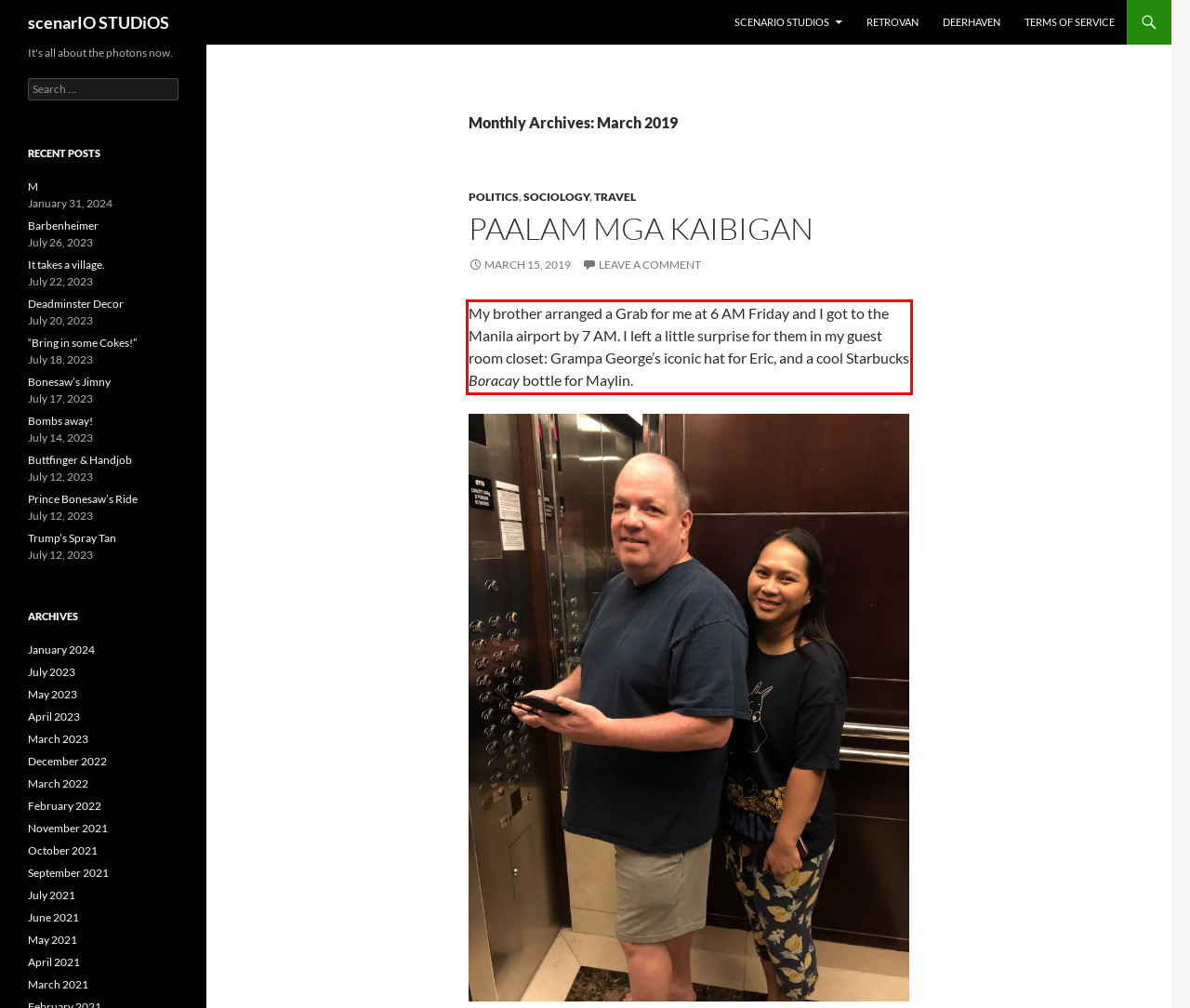Identify and transcribe the text content enclosed by the red bounding box in the given screenshot.

My brother arranged a Grab for me at 6 AM Friday and I got to the Manila airport by 7 AM. I left a little surprise for them in my guest room closet: Grampa George’s iconic hat for Eric, and a cool Starbucks Boracay bottle for Maylin.